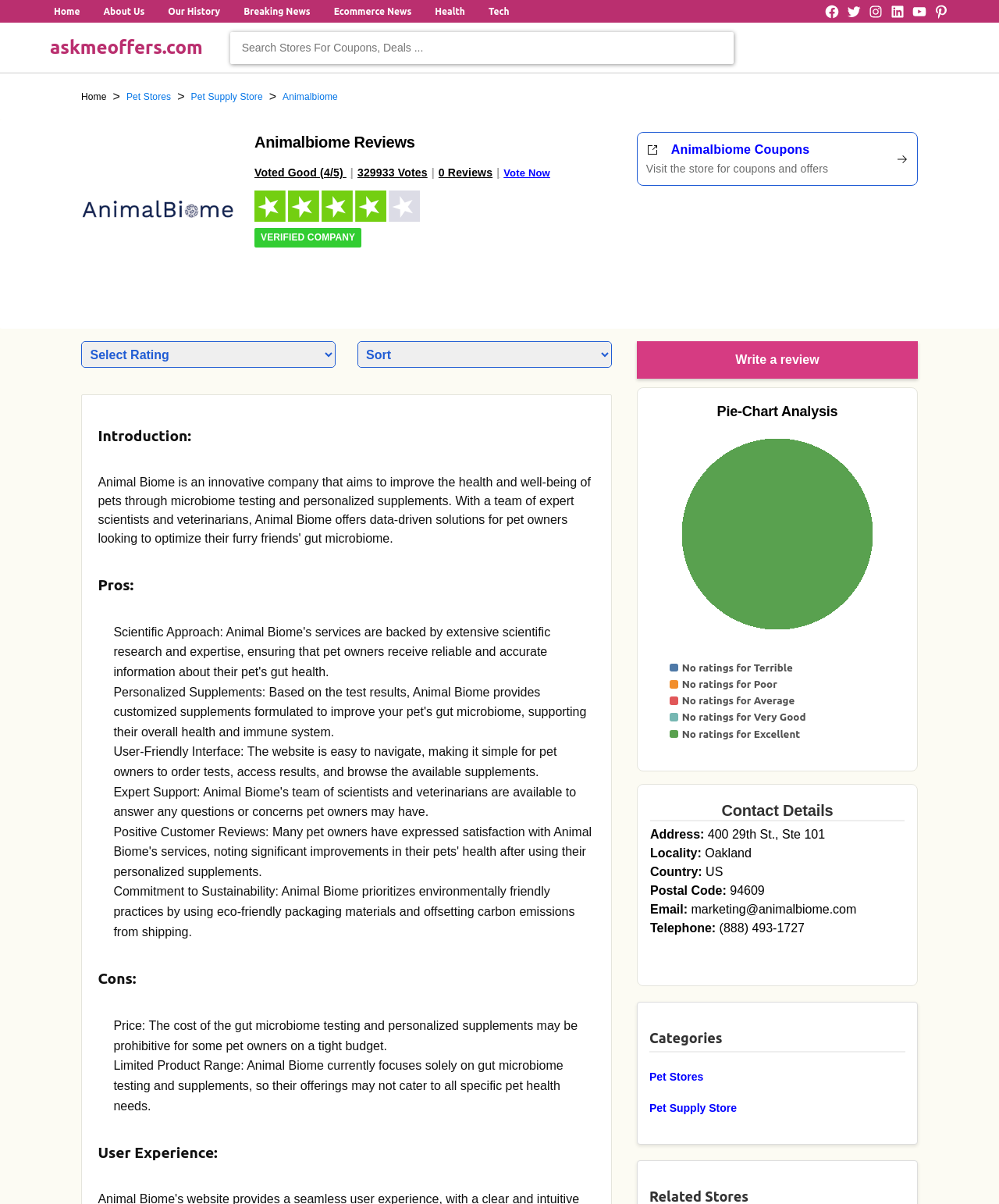Pinpoint the bounding box coordinates of the clickable area needed to execute the instruction: "Vote Now". The coordinates should be specified as four float numbers between 0 and 1, i.e., [left, top, right, bottom].

[0.504, 0.139, 0.551, 0.148]